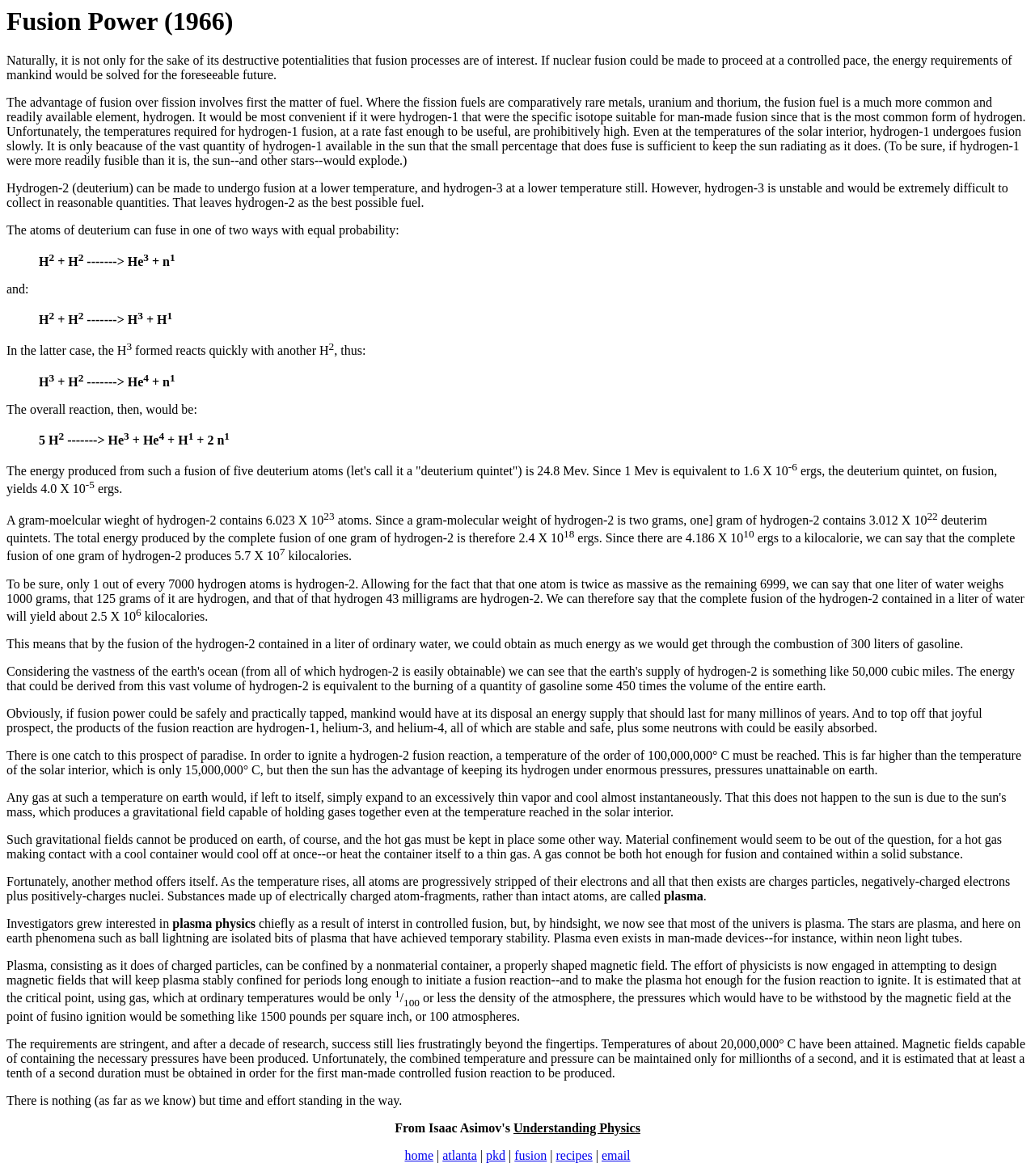What is the best possible fuel for fusion?
Provide a thorough and detailed answer to the question.

Hydrogen-2 (deuterium) can be made to undergo fusion at a lower temperature, and it is the best possible fuel, as hydrogen-3 is unstable and would be extremely difficult to collect in reasonable quantities.